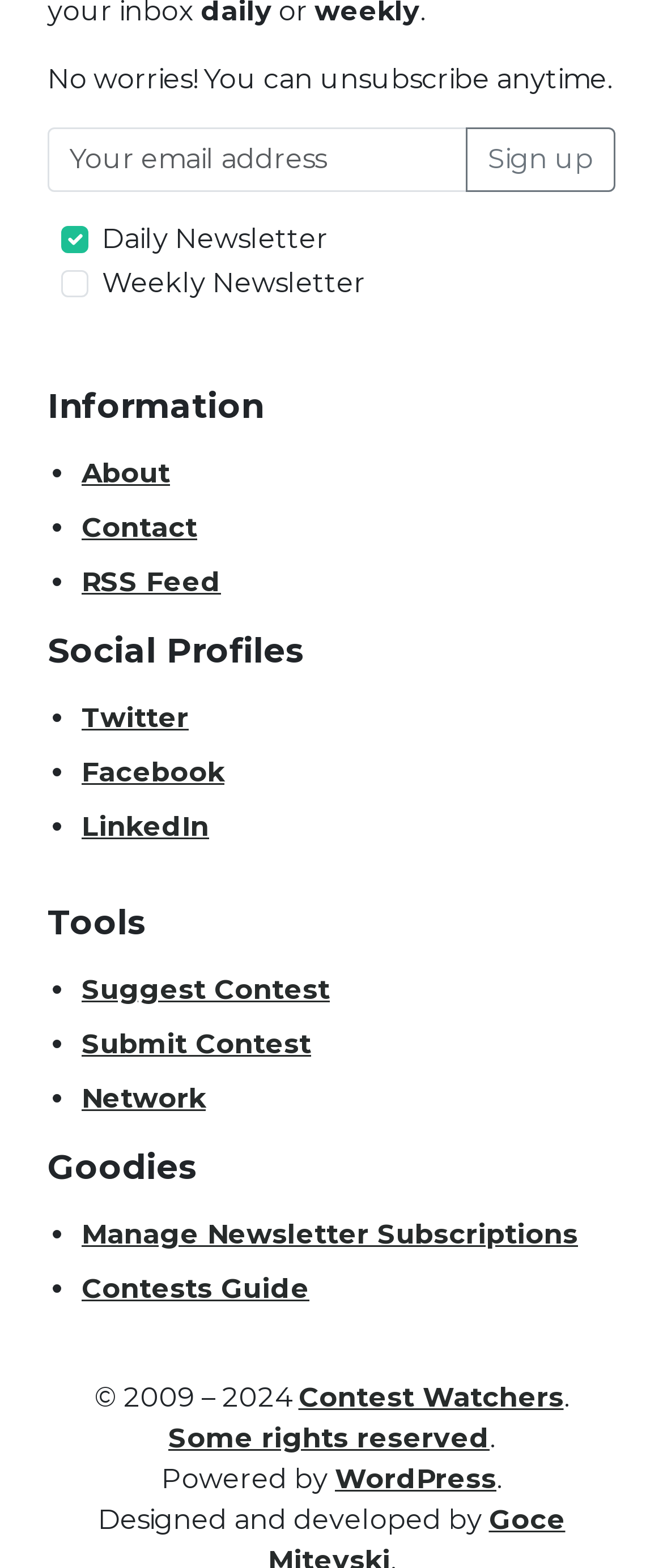Determine the bounding box coordinates of the element's region needed to click to follow the instruction: "Visit the page of Hillary Swank". Provide these coordinates as four float numbers between 0 and 1, formatted as [left, top, right, bottom].

None